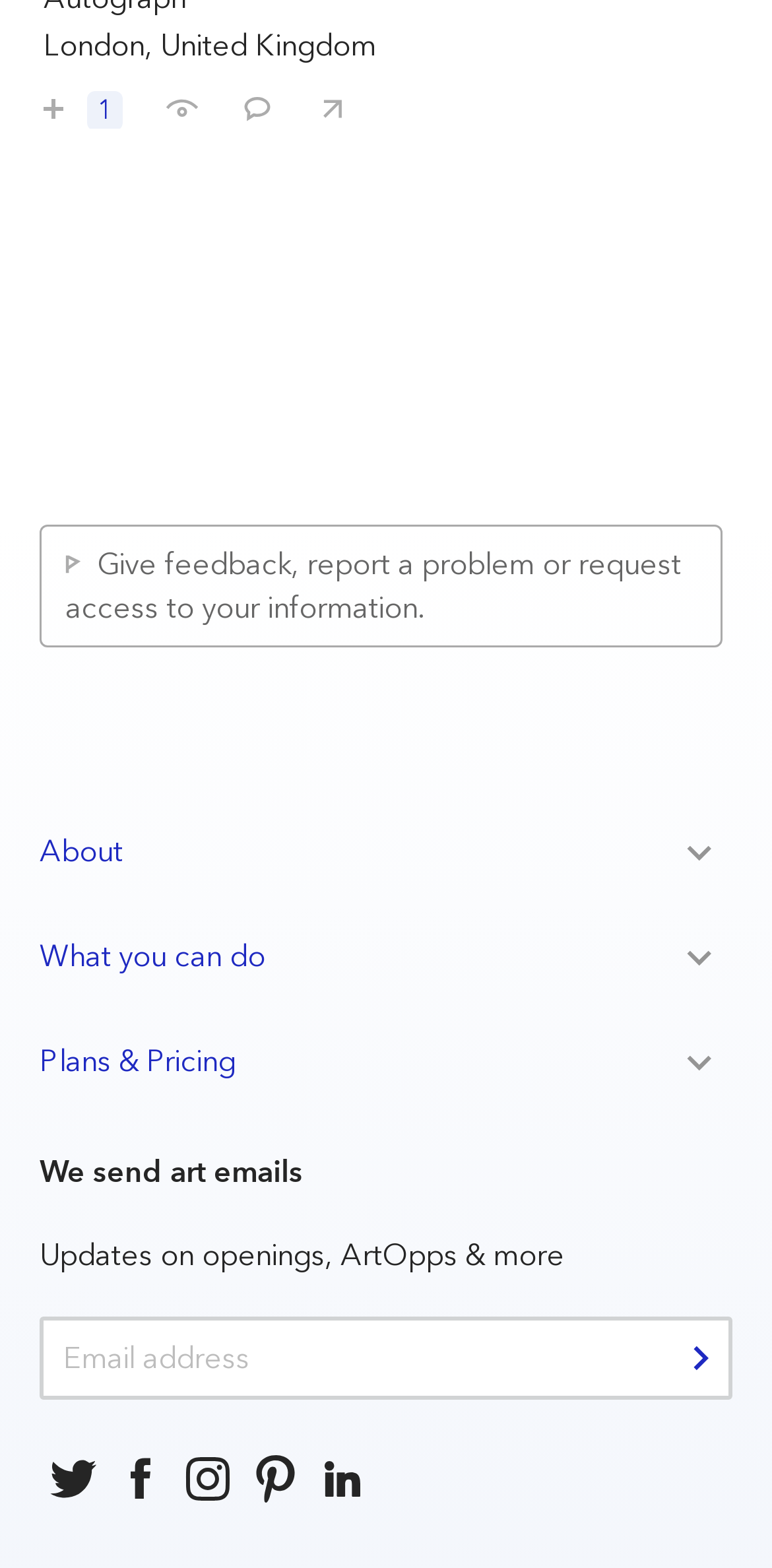Refer to the image and answer the question with as much detail as possible: What is the purpose of the 'Save' button?

The 'Save' button is likely used to save the content 'Ernest Cole: A Lens in Exile' for later reference or access. This can be inferred from the button's text and its position among other buttons and links related to the same content.